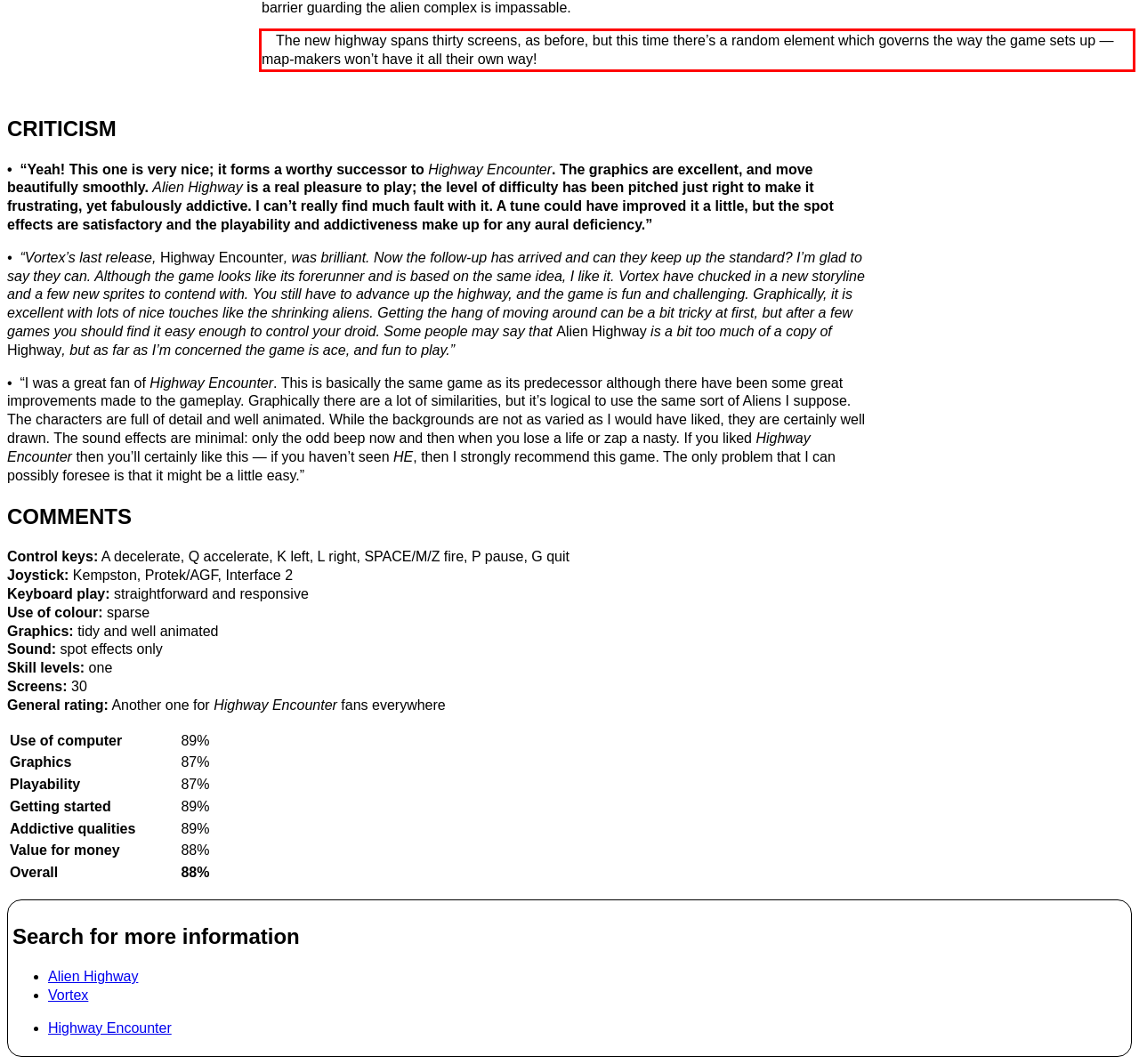You have a screenshot of a webpage where a UI element is enclosed in a red rectangle. Perform OCR to capture the text inside this red rectangle.

The new highway spans thirty screens, as before, but this time there’s a random element which governs the way the game sets up — map-makers won’t have it all their own way!